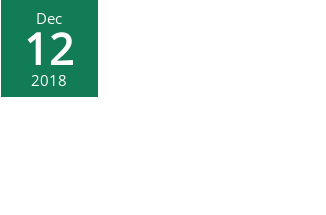Detail every significant feature and component of the image.

The image features a calendar page displaying the date "December 12, 2018." The calendar's design is minimalist, with the month clearly indicated at the top left. This visual element may symbolize an important event or milestone associated with the date. It serves as a reminder or reference point and is likely connected to the content around it, such as discussions about significant occurrences or blog posts related to that time frame.